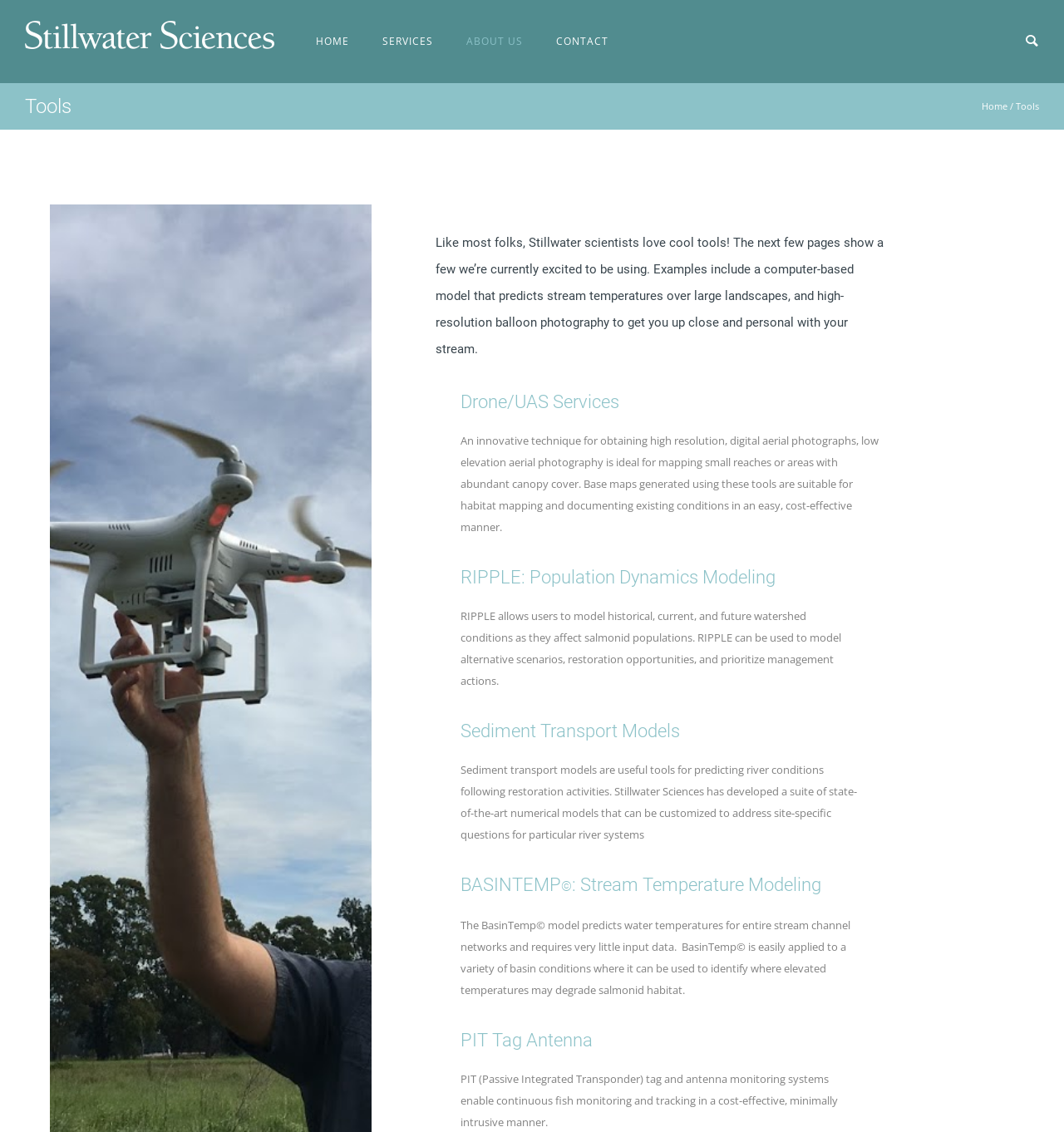Locate the bounding box coordinates of the segment that needs to be clicked to meet this instruction: "explore RIPPLE: Population Dynamics Modeling".

[0.433, 0.501, 0.729, 0.519]